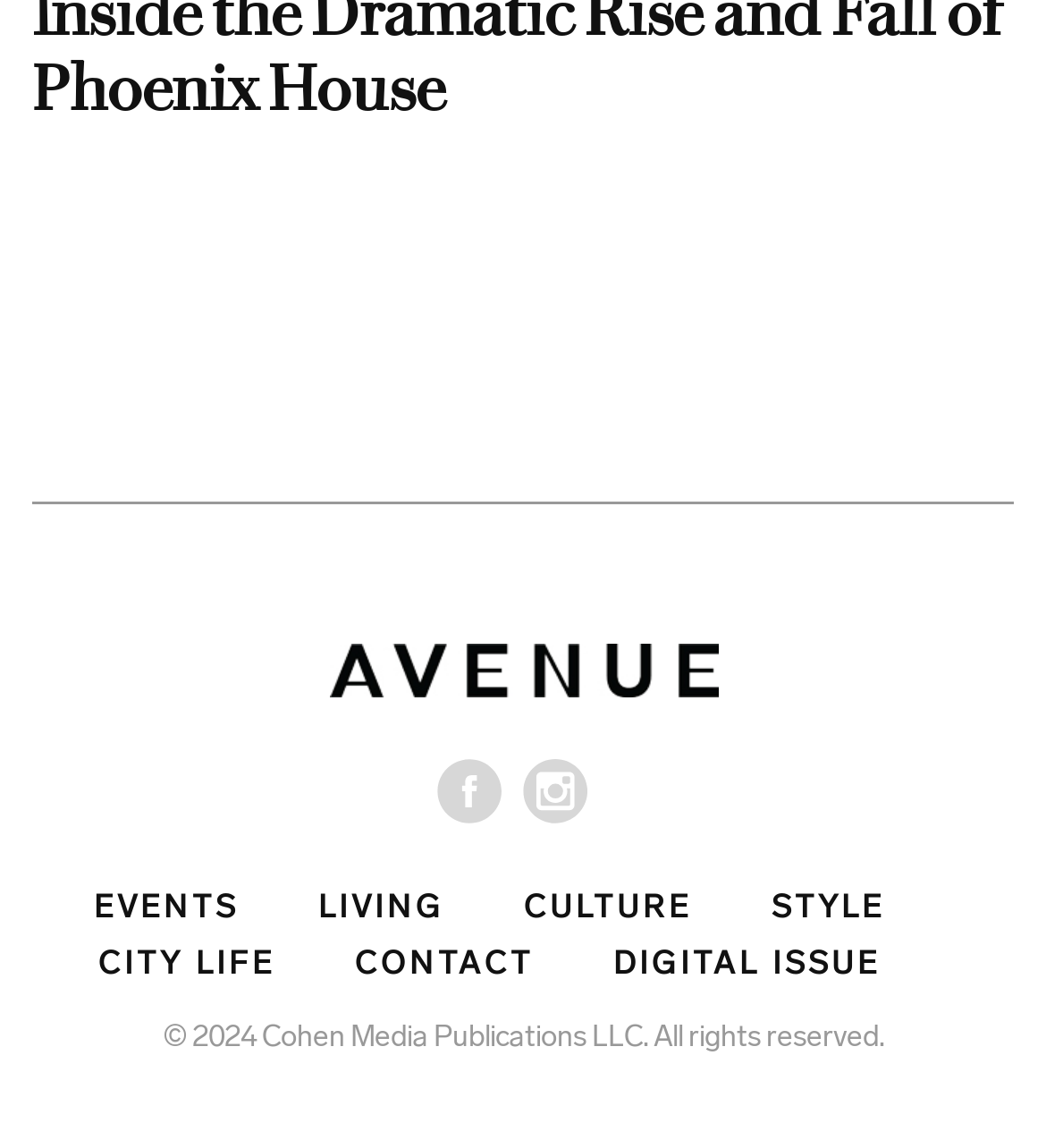Examine the screenshot and answer the question in as much detail as possible: What is the purpose of the image links at the top of the webpage?

The image links at the top of the webpage do not have any descriptive text, so it is unclear what they represent or what they link to. They may be logos or icons for specific sections or features of the webpage.